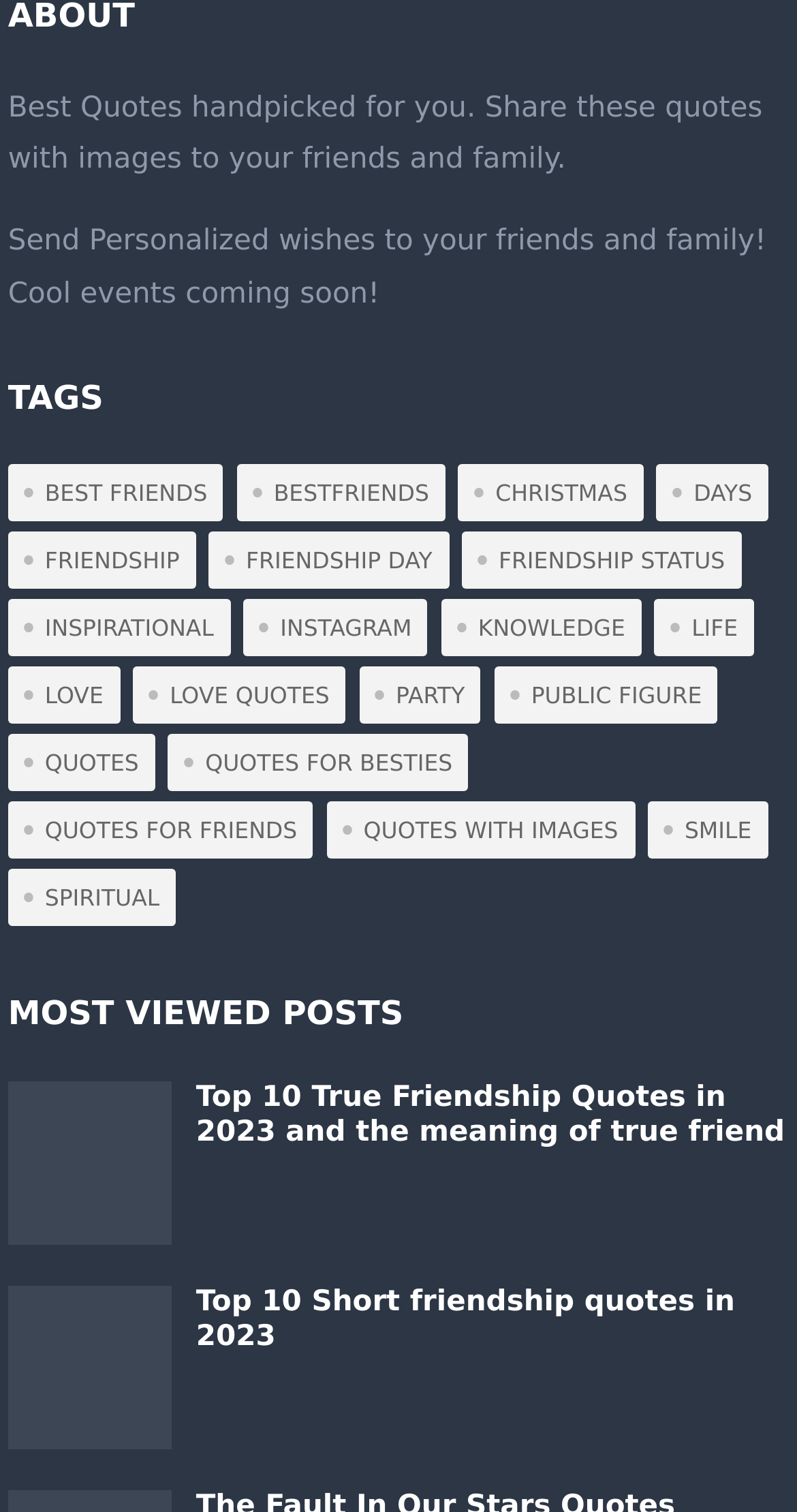Locate the bounding box coordinates of the element to click to perform the following action: 'Browse the 'friendship' quotes'. The coordinates should be given as four float values between 0 and 1, in the form of [left, top, right, bottom].

[0.01, 0.352, 0.246, 0.39]